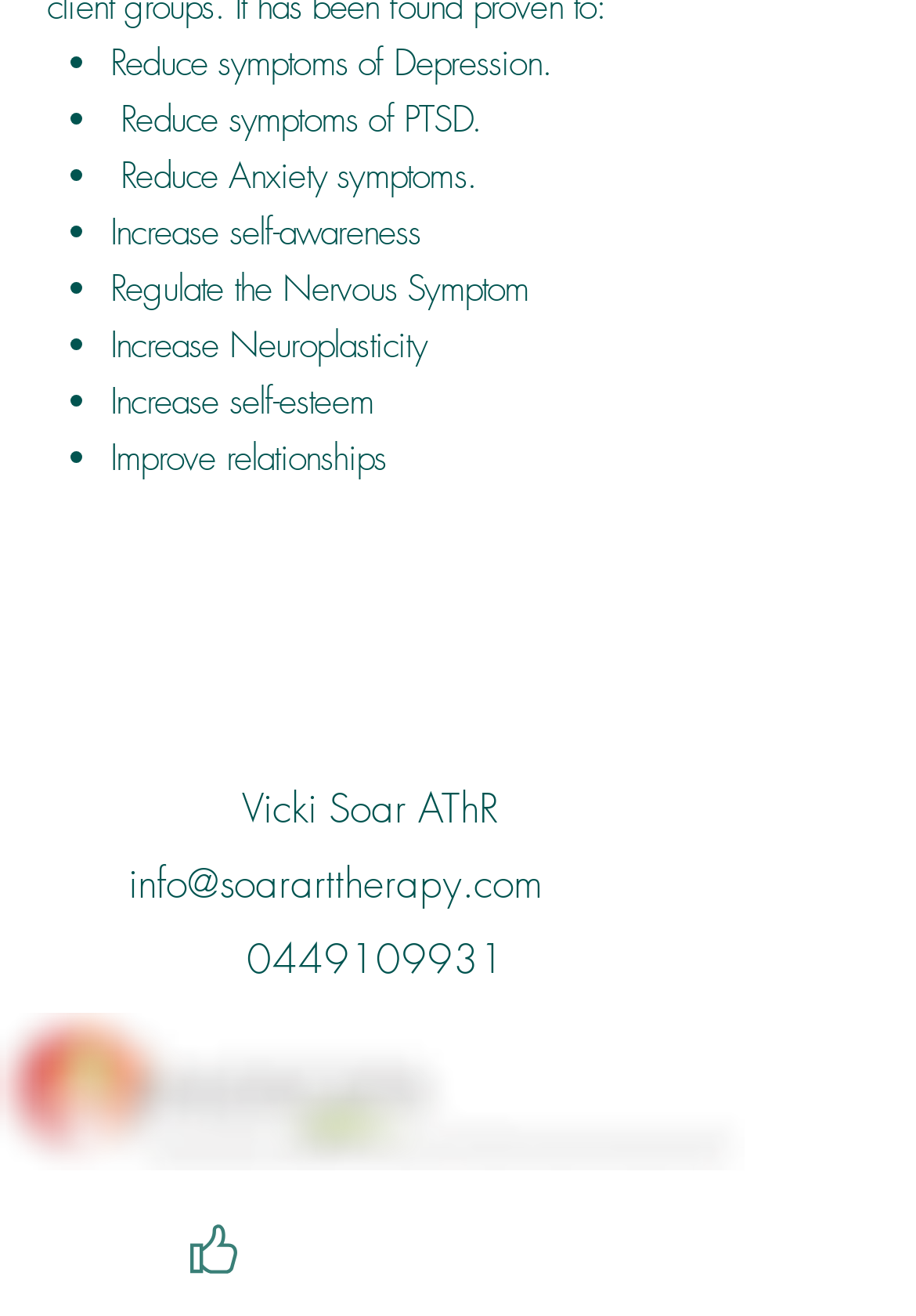Identify the bounding box of the UI element that matches this description: "aria-label="LinkedIn"".

[0.377, 0.93, 0.433, 0.969]